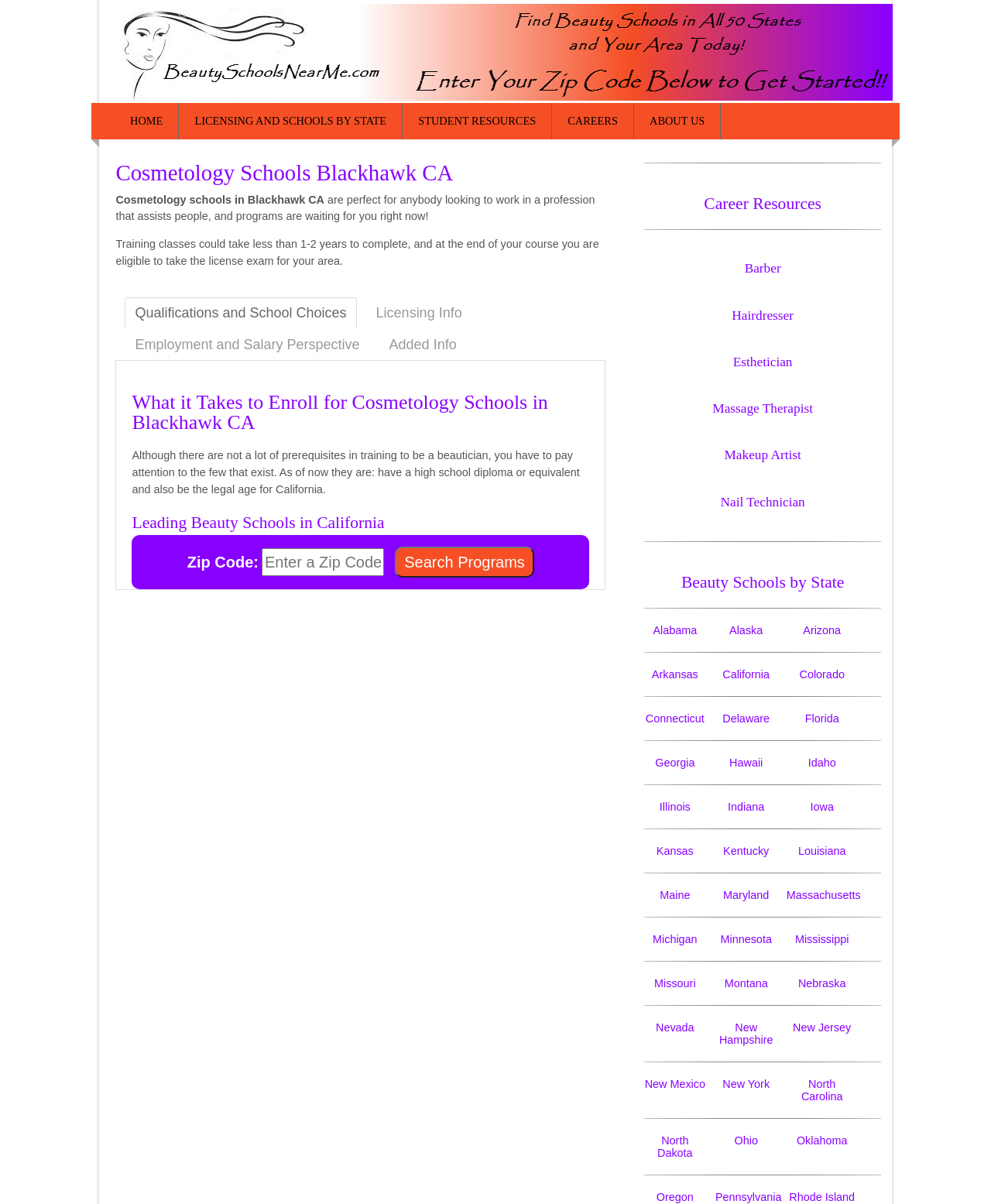Find the bounding box coordinates for the area you need to click to carry out the instruction: "Find beauty schools in California". The coordinates should be four float numbers between 0 and 1, indicated as [left, top, right, bottom].

[0.729, 0.555, 0.777, 0.565]